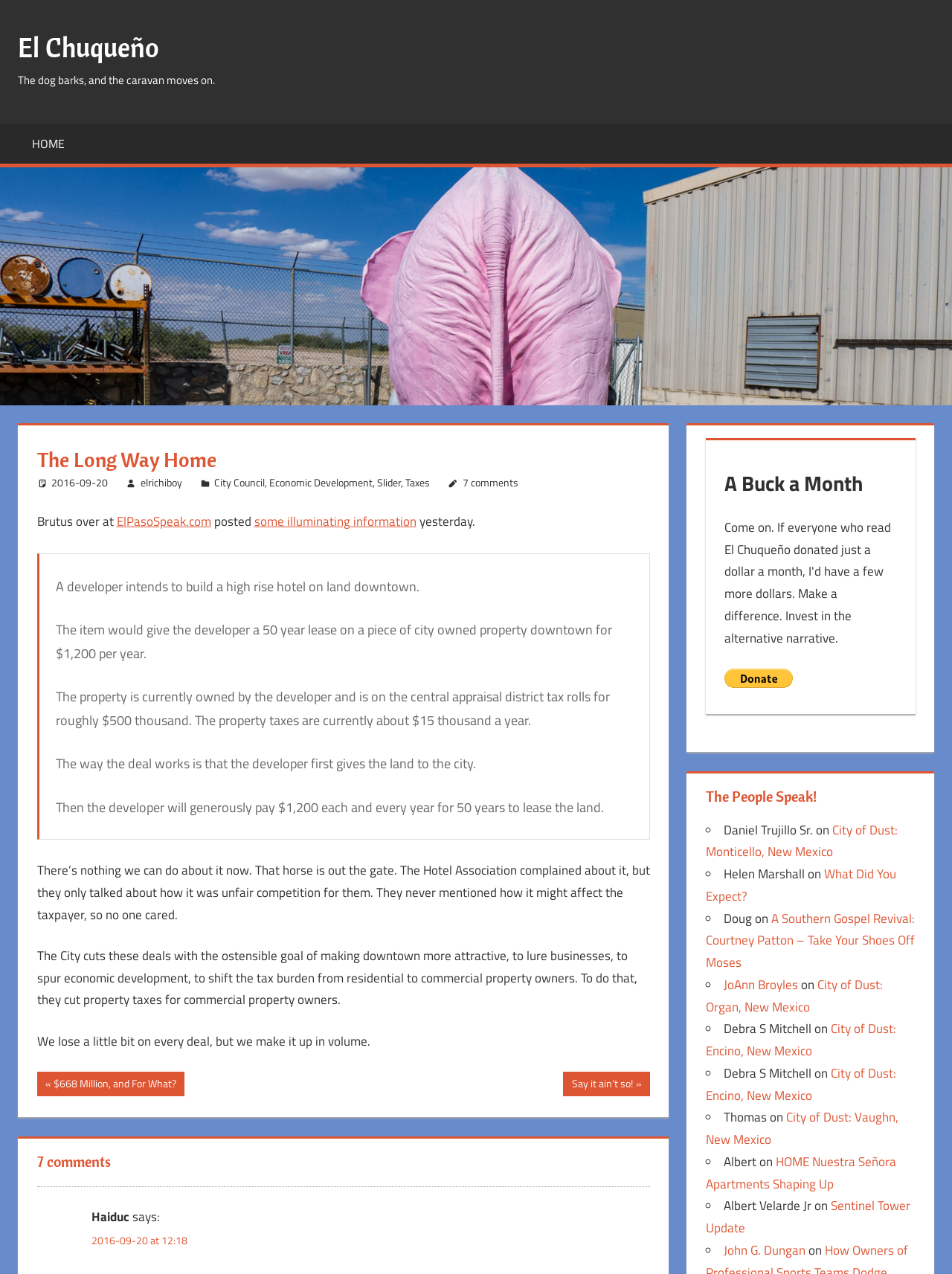Can you extract the primary headline text from the webpage?

The Long Way Home